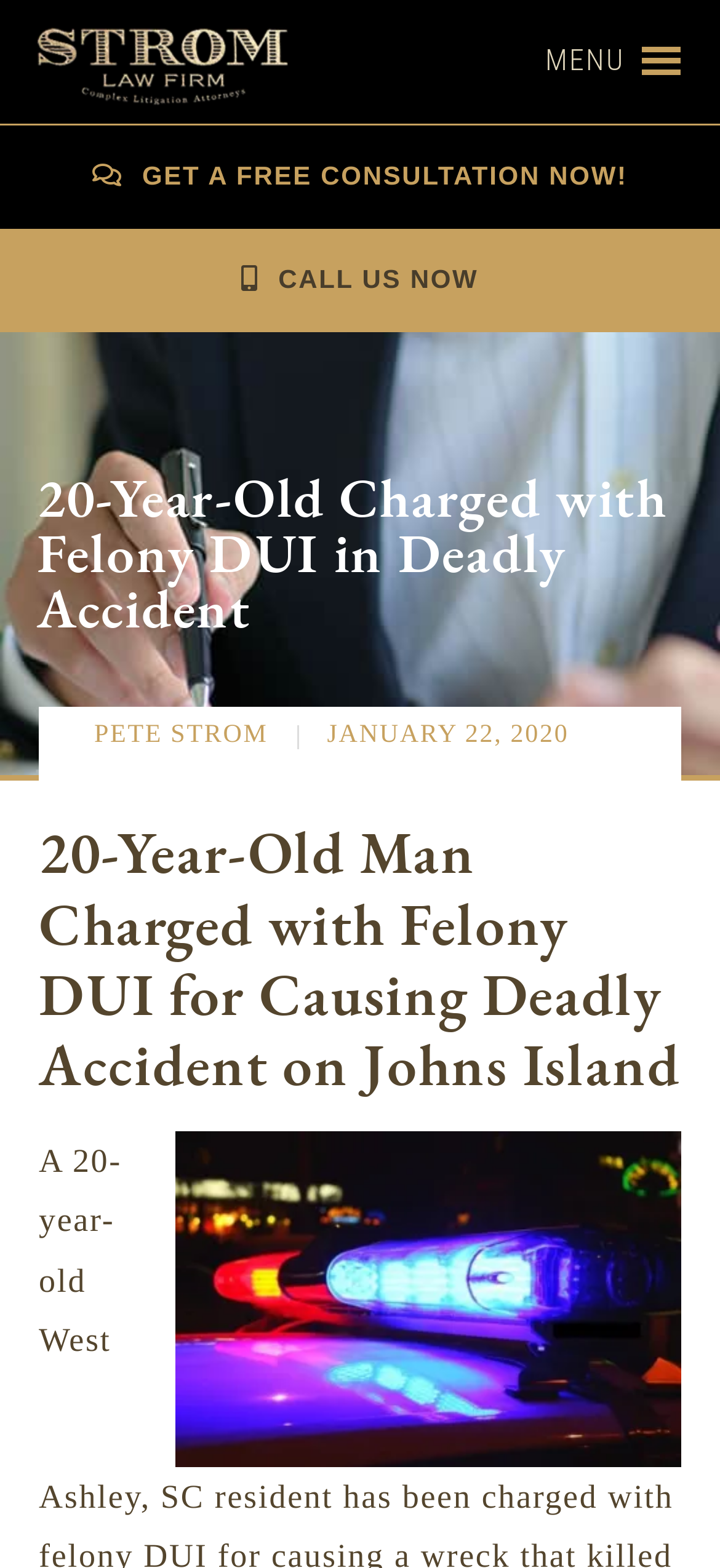Use a single word or phrase to answer the question:
What is the location of the accident?

Johns Island